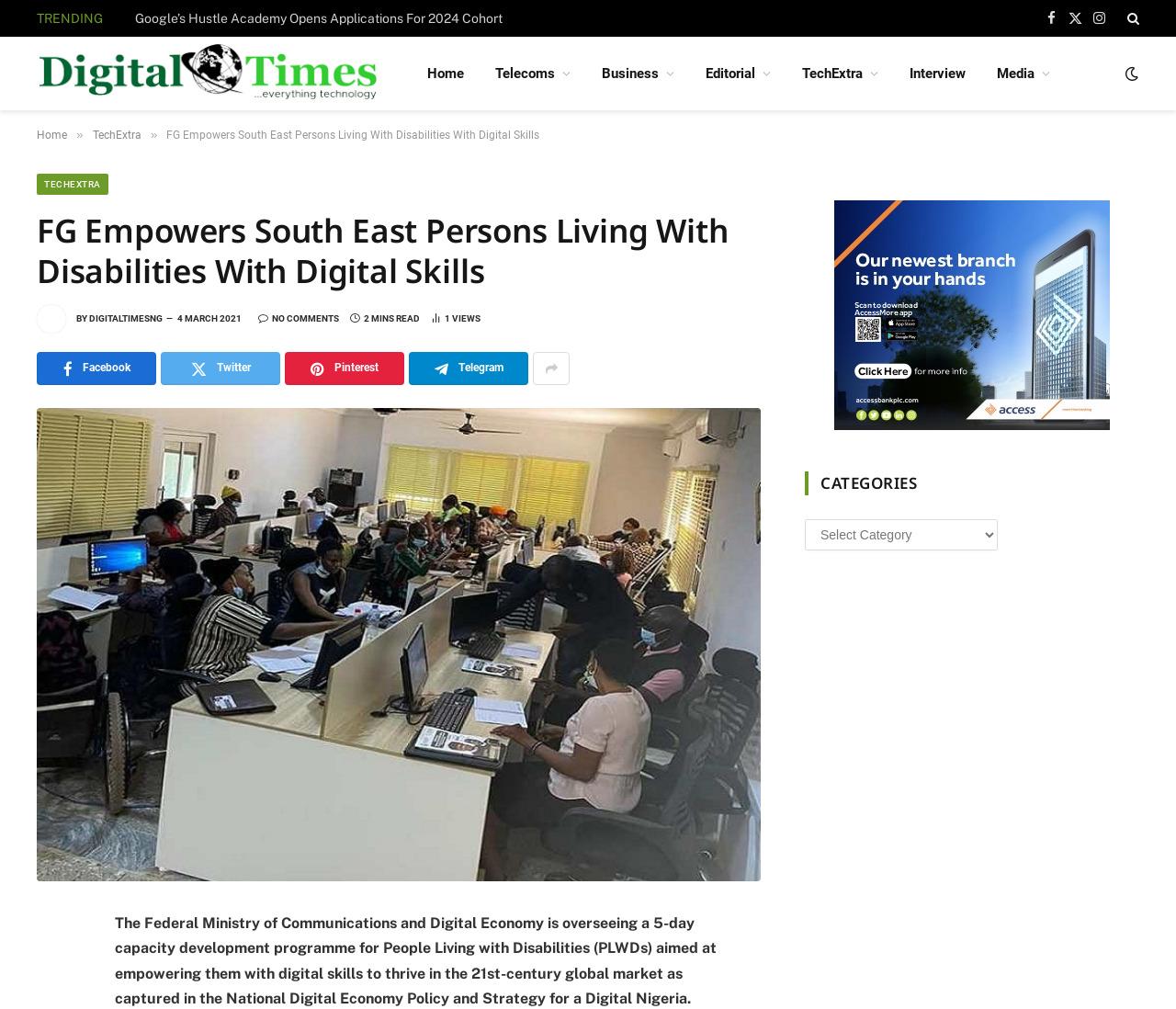Identify the bounding box coordinates of the section that should be clicked to achieve the task described: "Click on the 'Home' link".

[0.35, 0.036, 0.408, 0.109]